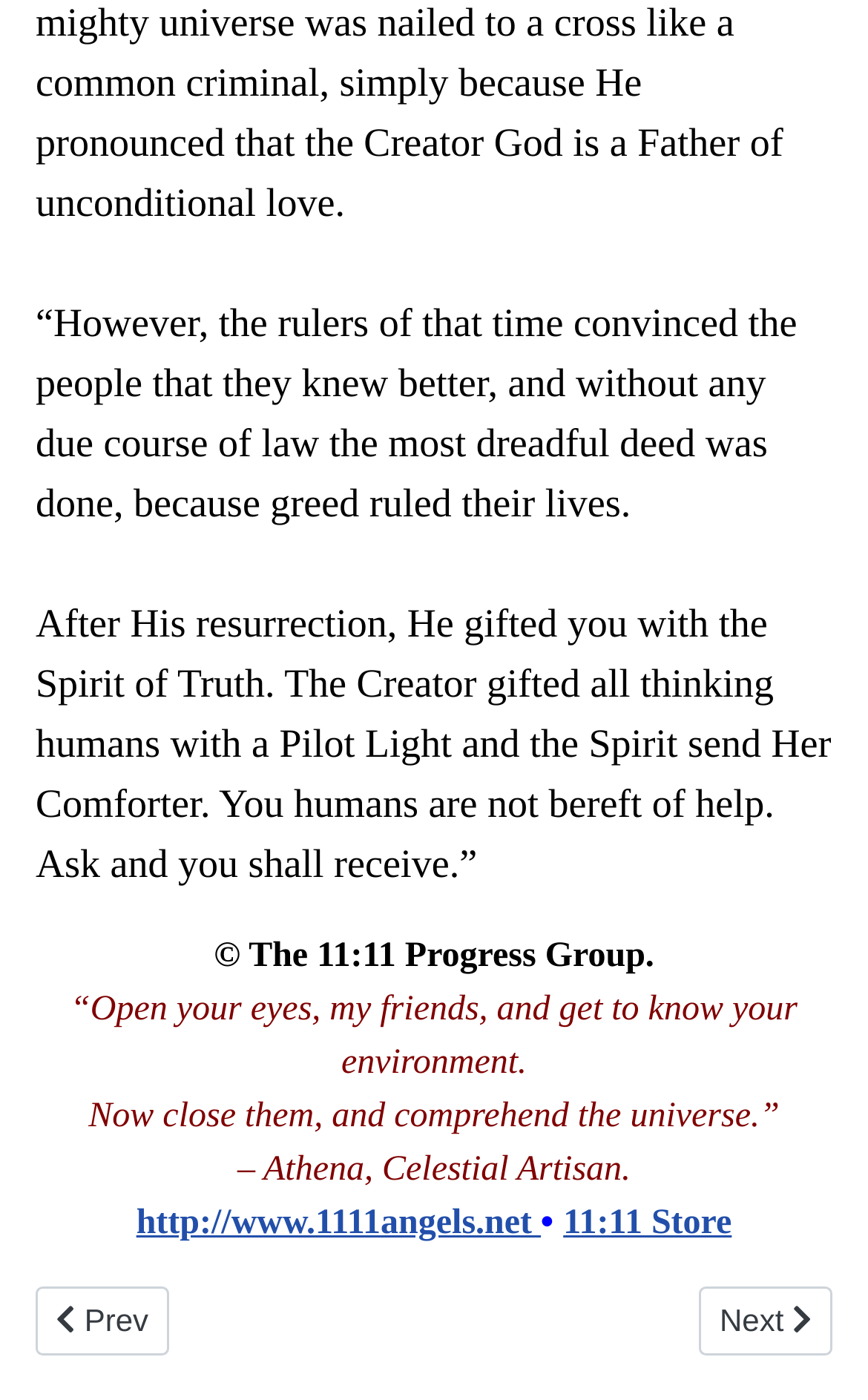What is the topic of the previous article?
Answer with a single word or short phrase according to what you see in the image.

Robot Massage Table